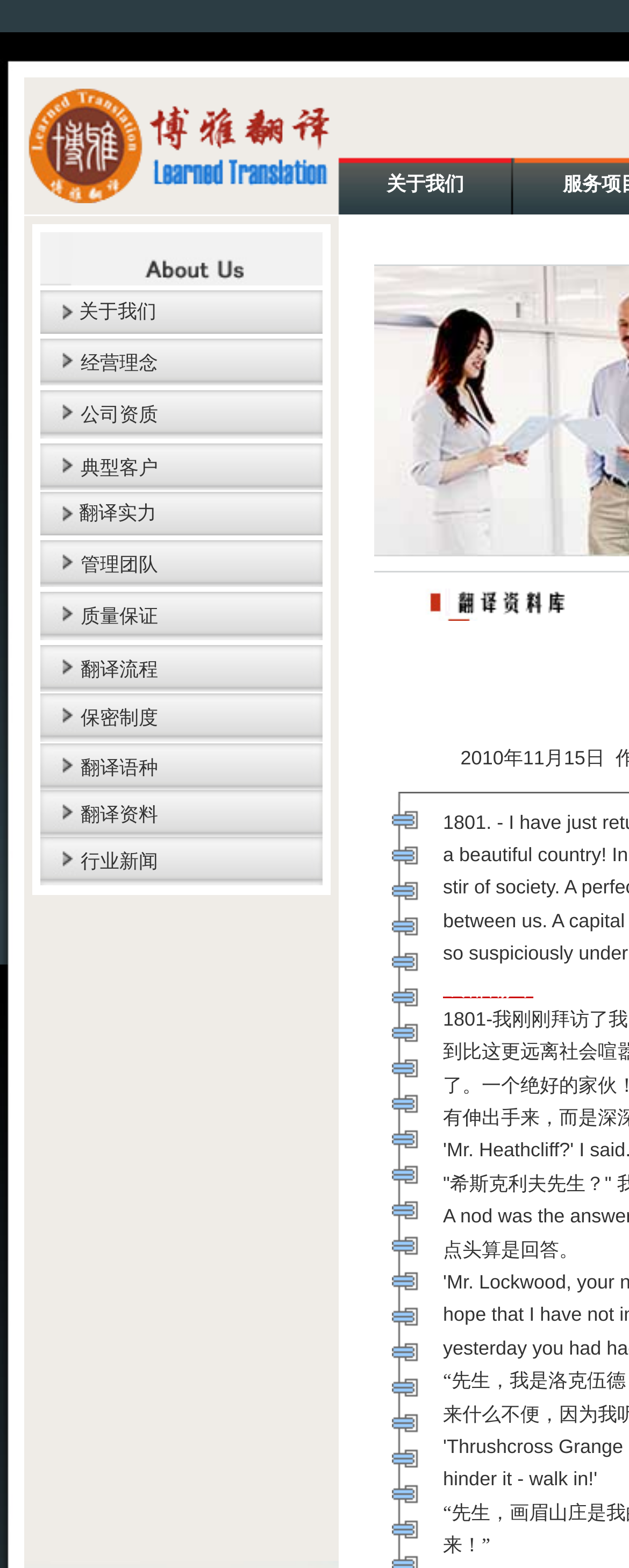Determine the bounding box coordinates for the area you should click to complete the following instruction: "View Super Bomberman".

None